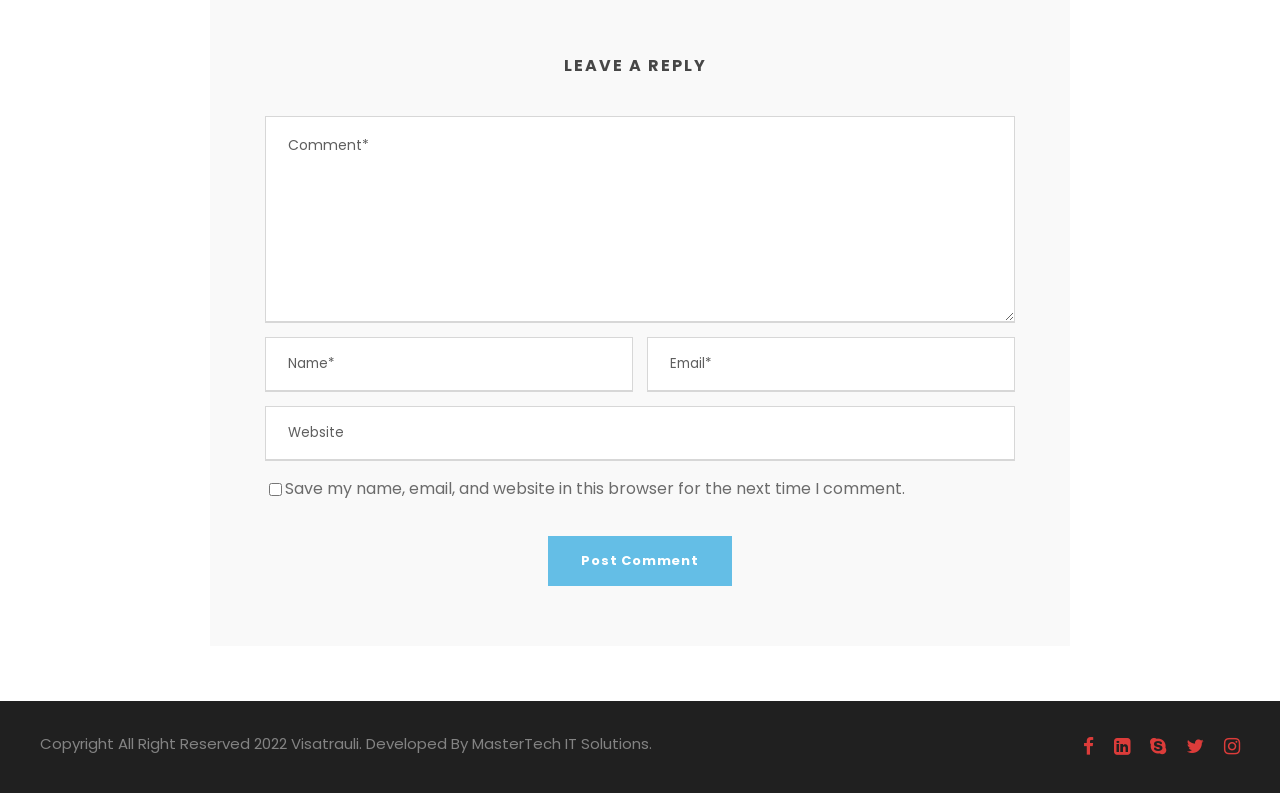Determine the coordinates of the bounding box for the clickable area needed to execute this instruction: "Input your email".

[0.505, 0.424, 0.793, 0.494]